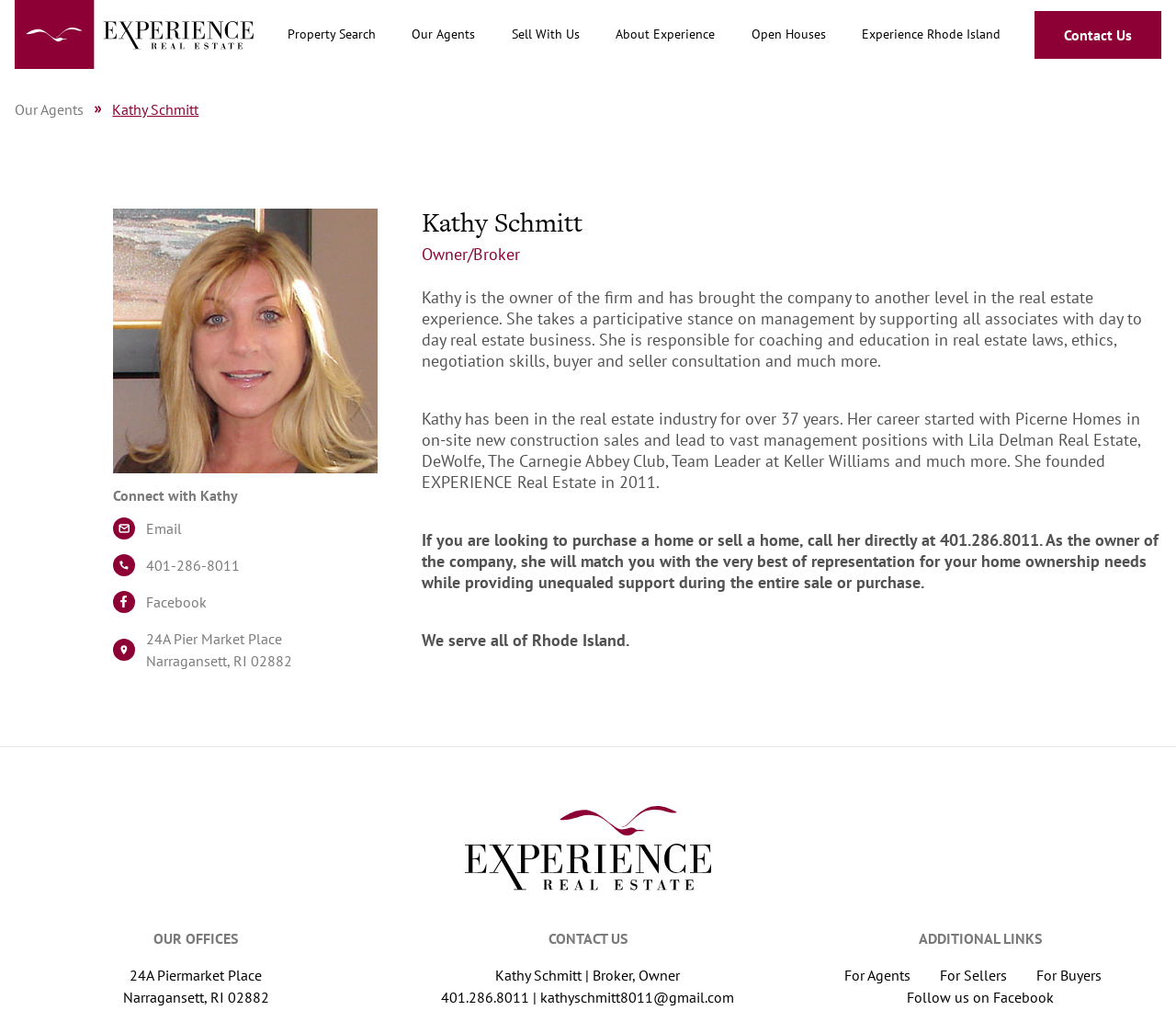Find the bounding box coordinates of the area to click in order to follow the instruction: "Get in touch with Kathy at 401-286-8011".

[0.124, 0.537, 0.204, 0.558]